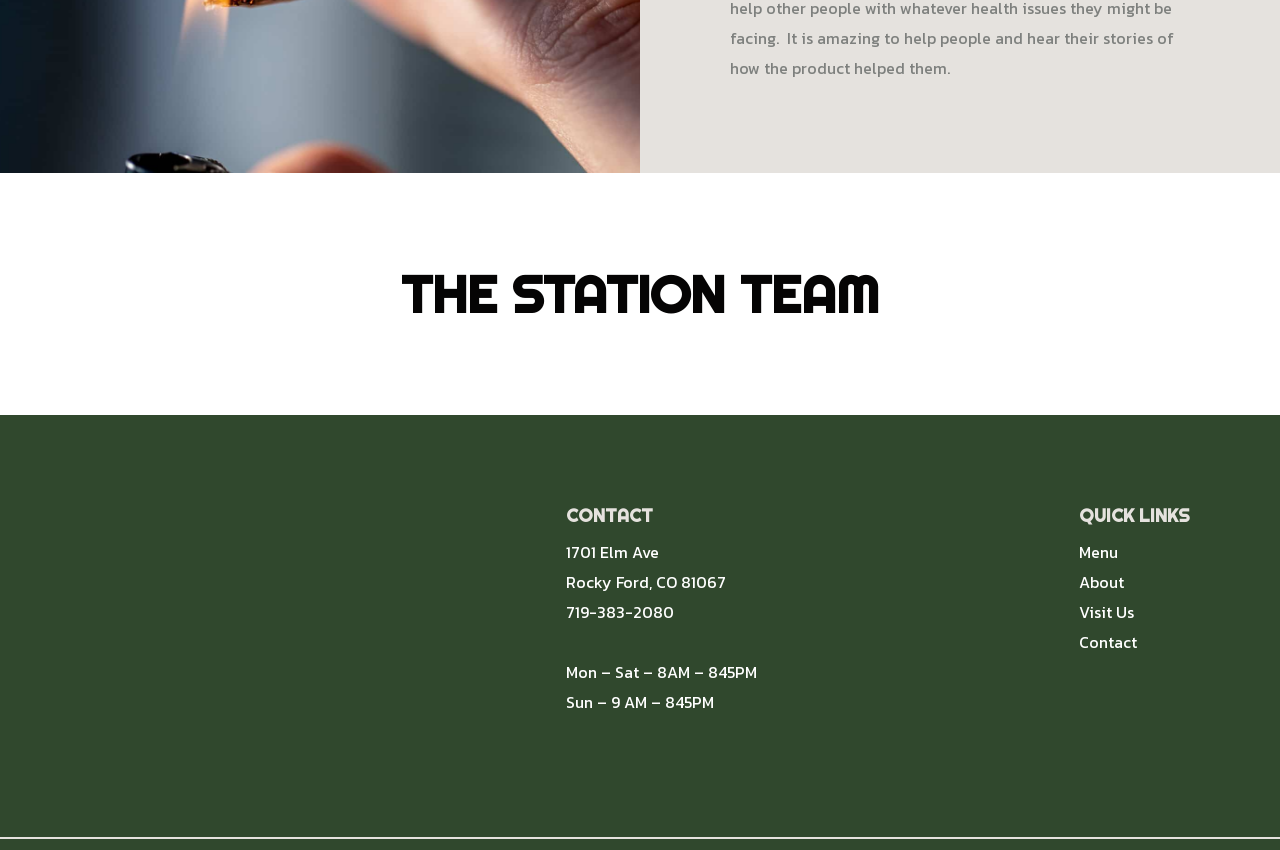Examine the image and give a thorough answer to the following question:
What is the name of the station?

The name of the station can be found in the image element with the OCR text 'The Station' located at [0.07, 0.594, 0.191, 0.775].